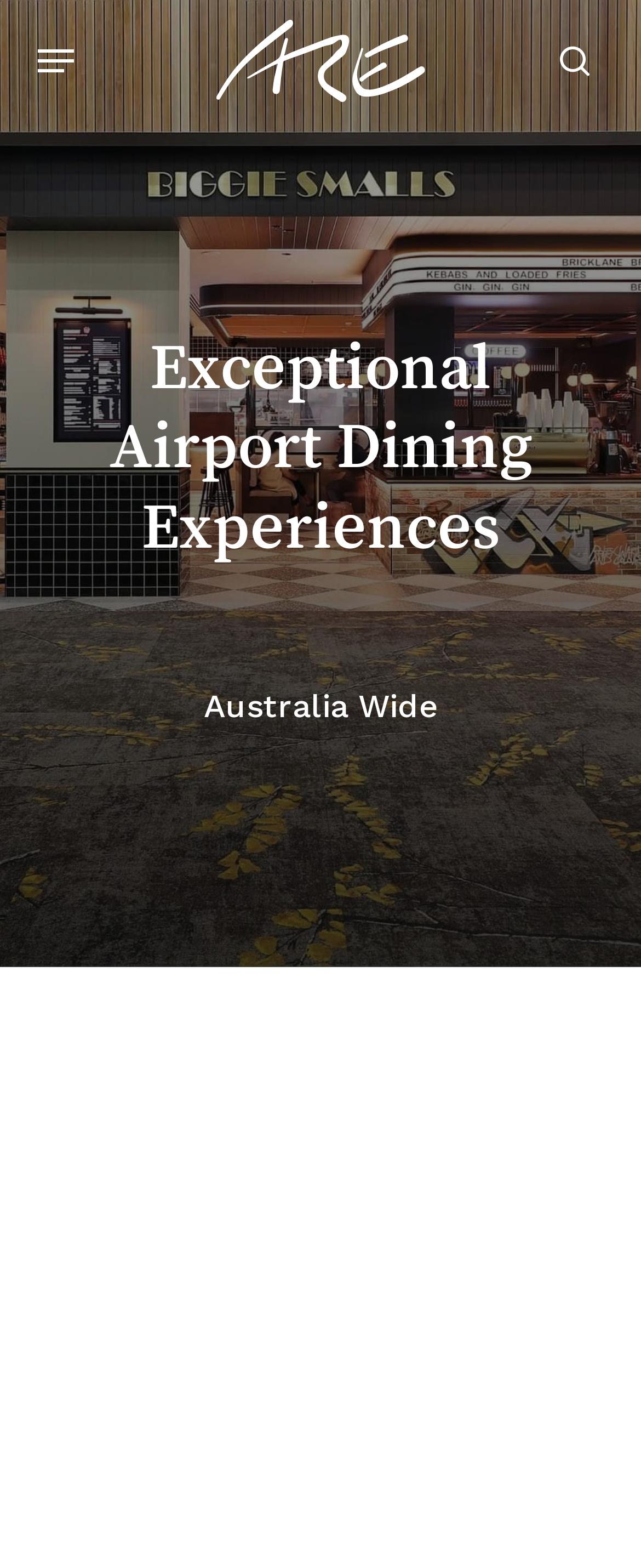Could you identify the text that serves as the heading for this webpage?

Exceptional Airport Dining Experiences